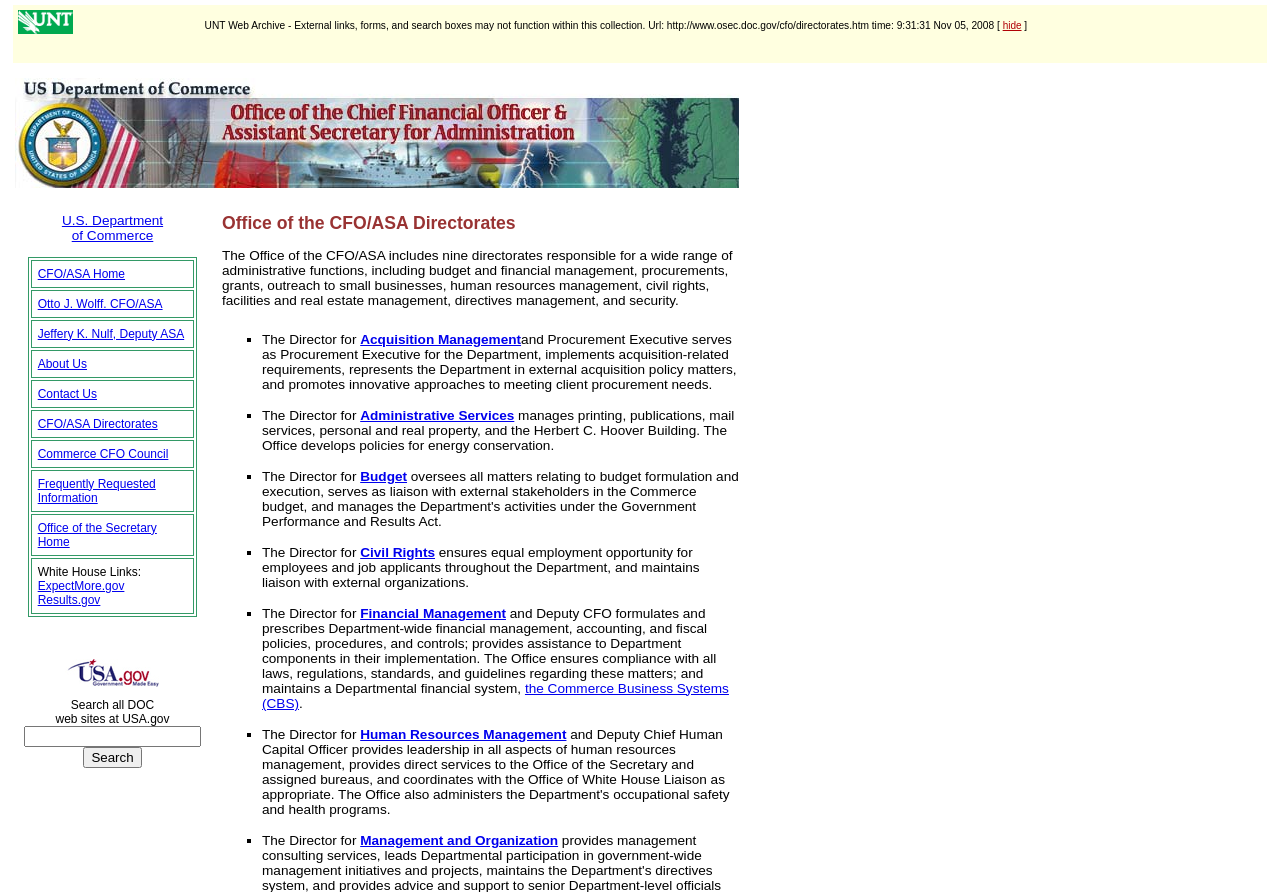Identify the coordinates of the bounding box for the element described below: "the Commerce Business Systems (CBS)". Return the coordinates as four float numbers between 0 and 1: [left, top, right, bottom].

[0.205, 0.763, 0.569, 0.797]